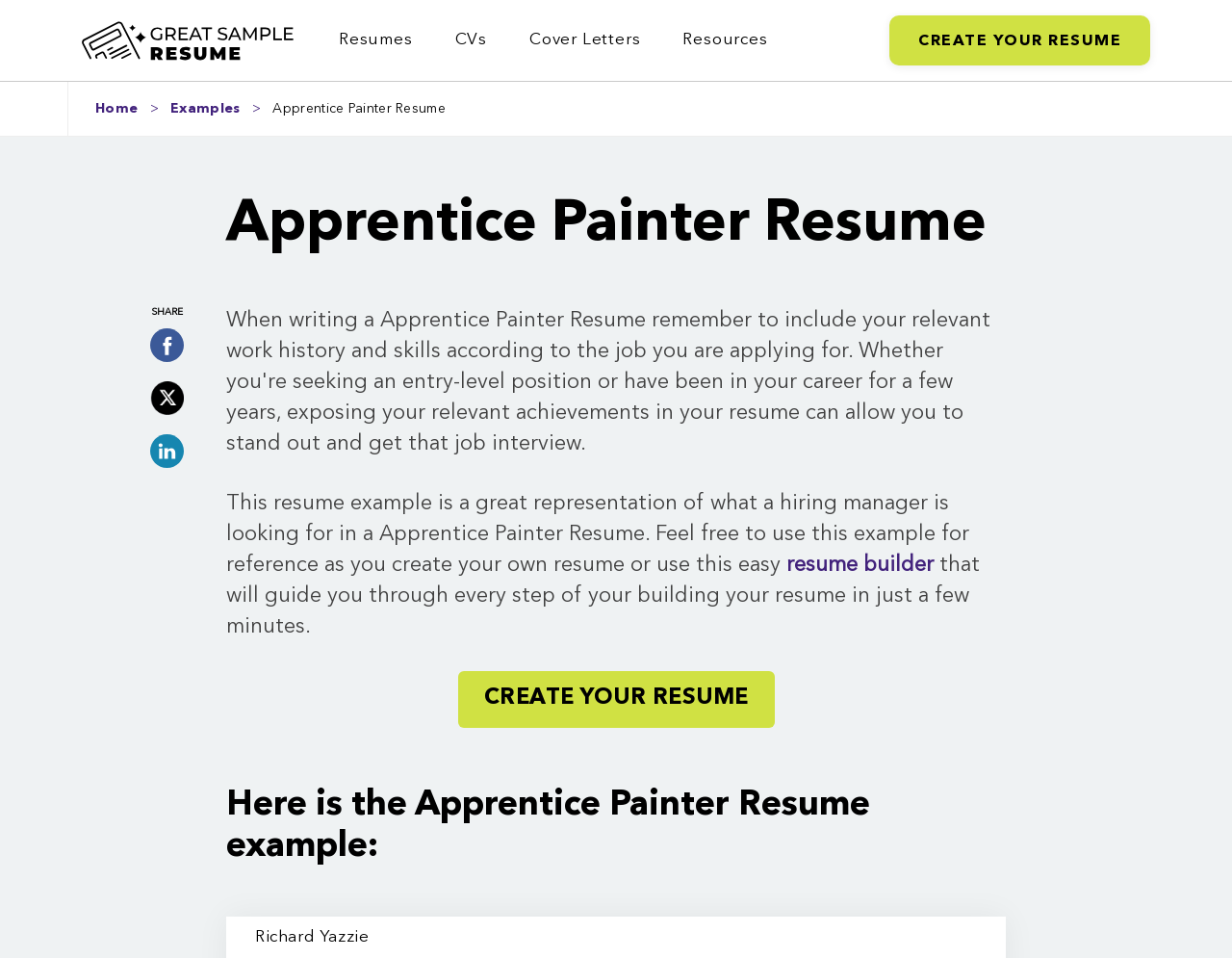What is the purpose of the 'CREATE YOUR RESUME' link?
Please provide a comprehensive answer based on the contents of the image.

The 'CREATE YOUR RESUME' link is prominently displayed on the webpage, suggesting that it is a call-to-action for users to create their own resume. The link is also mentioned in the static text 'that will guide you through every step of your building your resume in just a few minutes', implying that it leads to a resume builder tool.